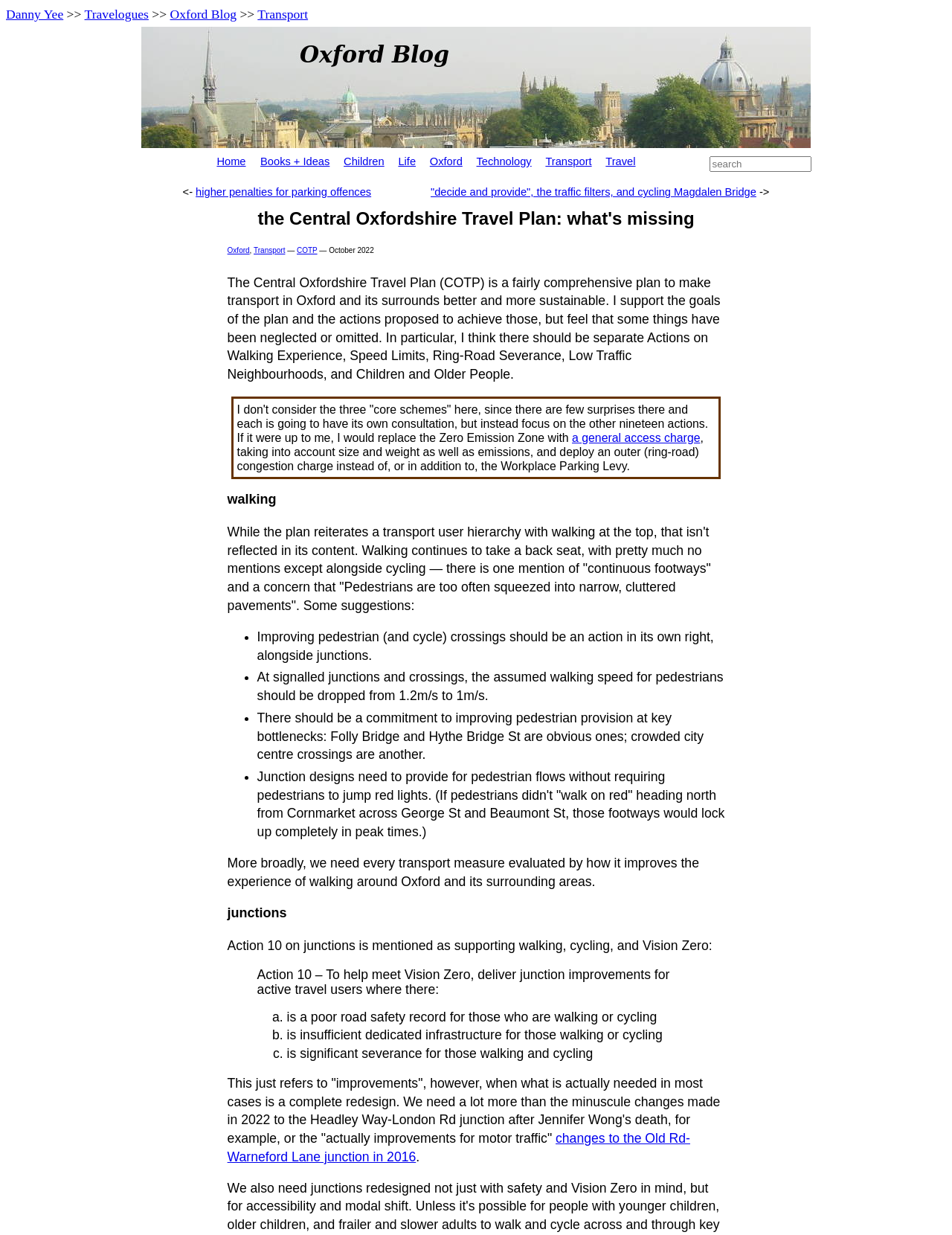Can you look at the image and give a comprehensive answer to the question:
What is the focus of Action 10 in the plan?

Action 10 in the plan focuses on junction improvements for active travel users where there is a poor road safety record for those who are walking or cycling, insufficient dedicated infrastructure for those walking or cycling, or significant severance for those walking and cycling.